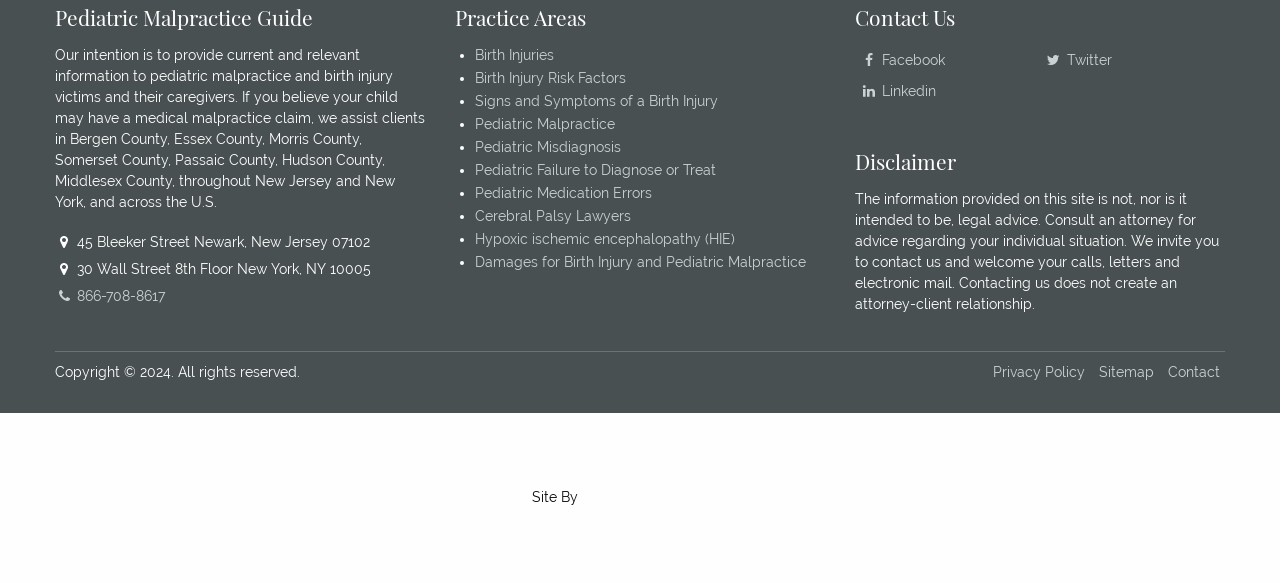Based on the image, provide a detailed response to the question:
What is the phone number to contact?

The phone number to contact can be found in the link element, which displays the phone number '866-708-8617' along with a phone icon.